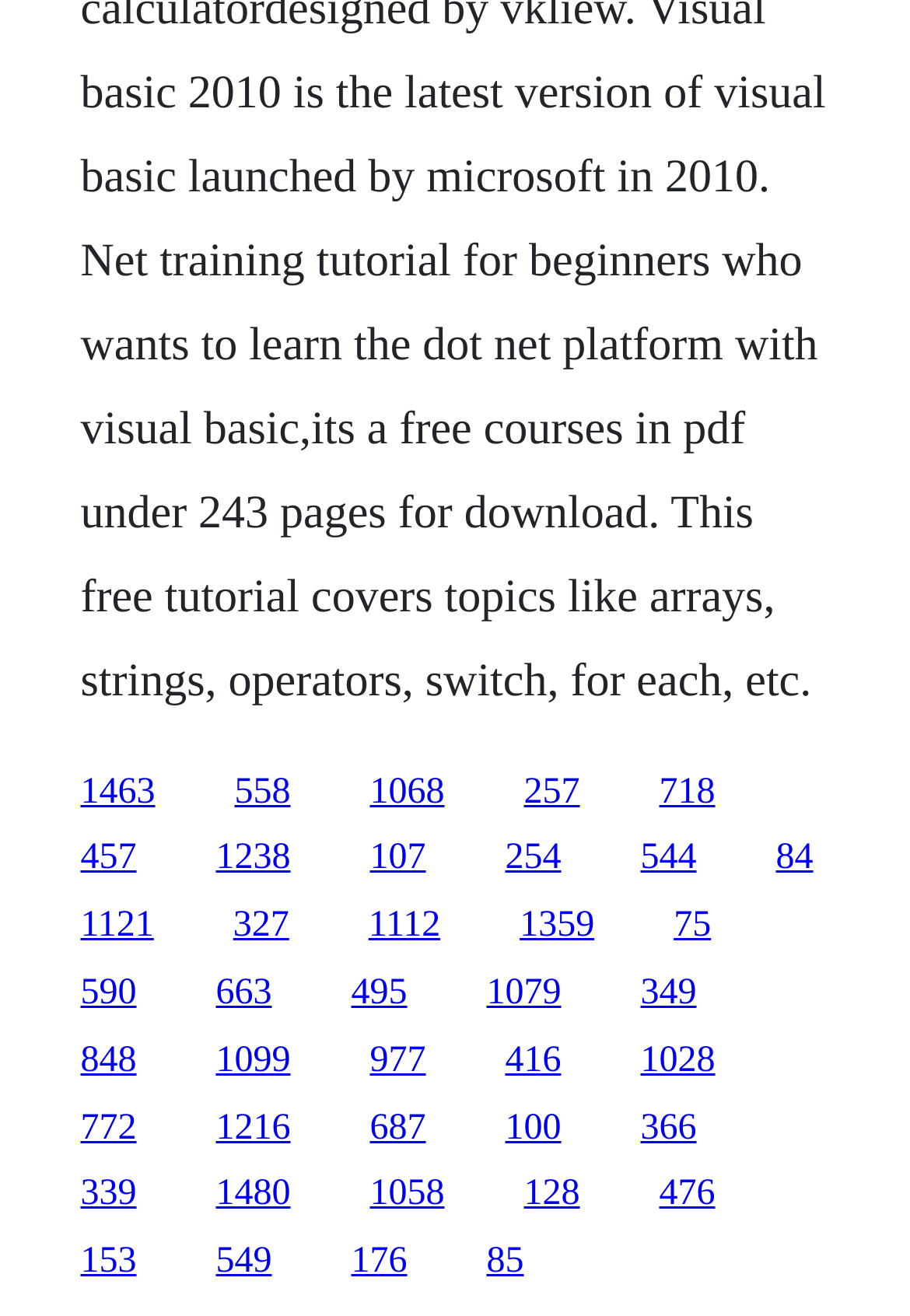How many links are in the top half of the webpage?
Carefully analyze the image and provide a thorough answer to the question.

By analyzing the y1 and y2 coordinates of each link's bounding box, I determined that 15 links have y1 coordinates less than 0.5, indicating they are located in the top half of the webpage.